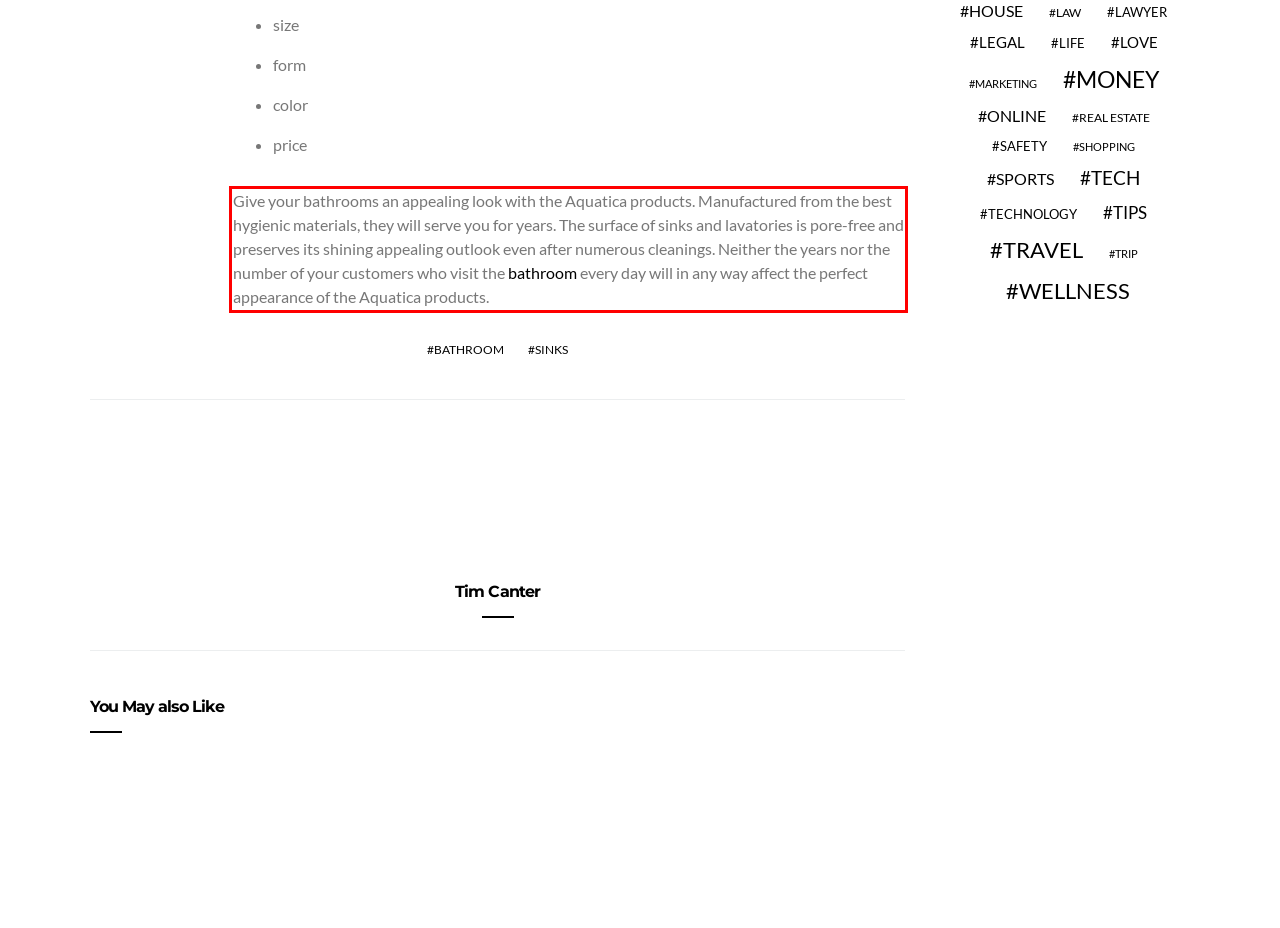Please recognize and transcribe the text located inside the red bounding box in the webpage image.

Give your bathrooms an appealing look with the Aquatica products. Manufactured from the best hygienic materials, they will serve you for years. The surface of sinks and lavatories is pore-free and preserves its shining appealing outlook even after numerous cleanings. Neither the years nor the number of your customers who visit the bathroom every day will in any way affect the perfect appearance of the Aquatica products.